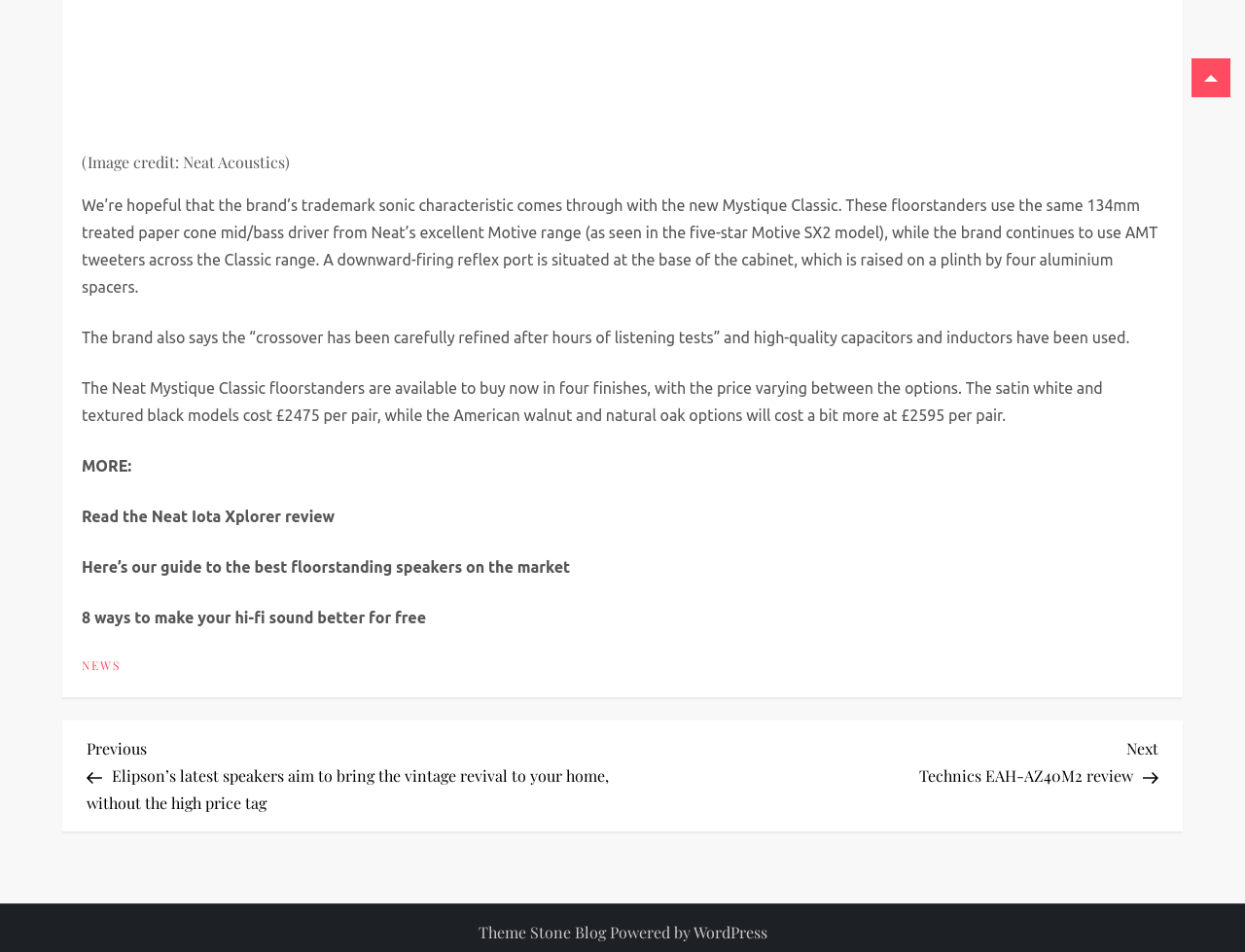How many finishes are the Neat Mystique Classic floorstanders available in?
Look at the image and provide a detailed response to the question.

According to the article, the Neat Mystique Classic floorstanders are available to buy now in four finishes, with the price varying between the options.